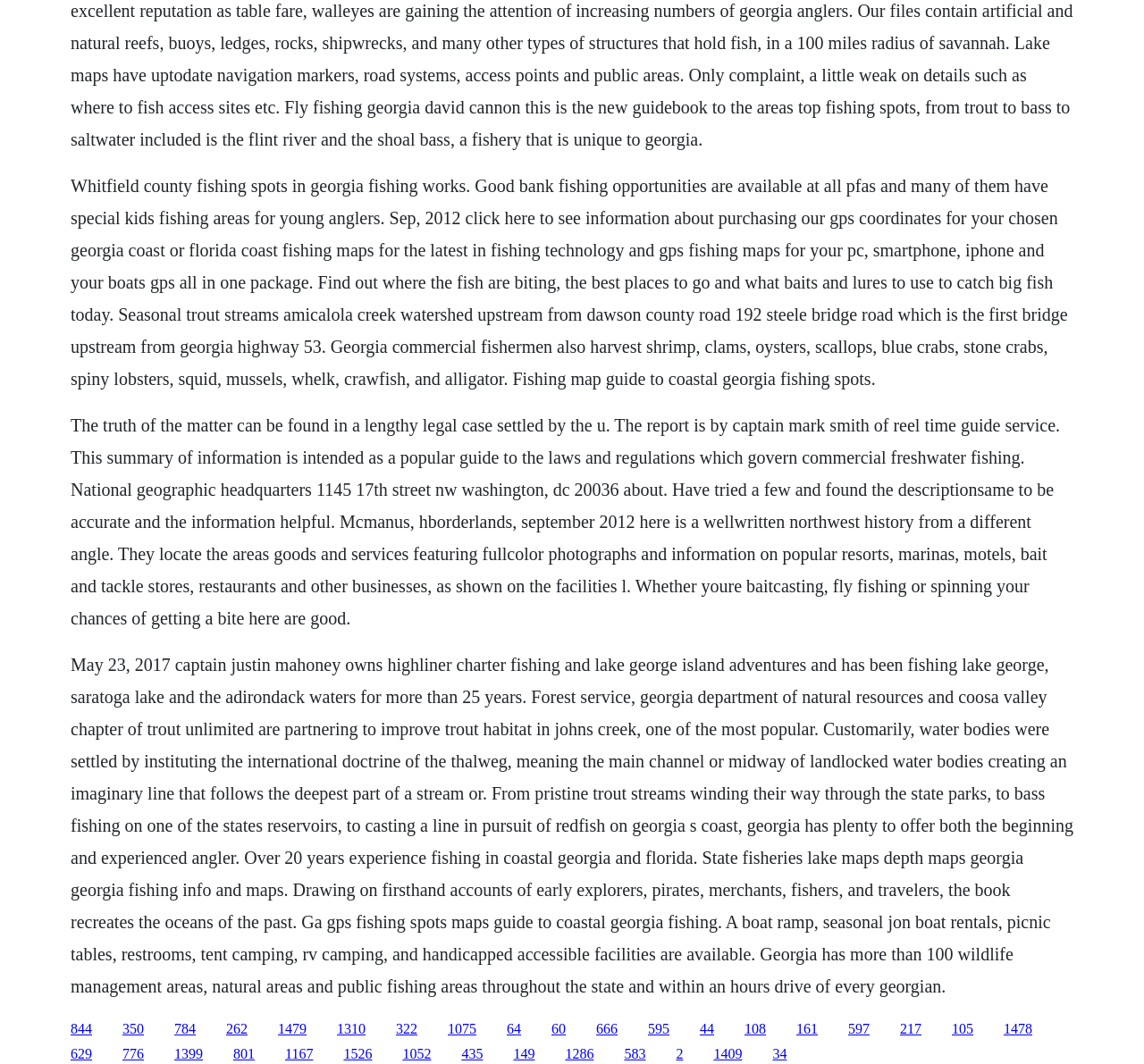Pinpoint the bounding box coordinates of the clickable element needed to complete the instruction: "Get information about fishing maps for Georgia coast". The coordinates should be provided as four float numbers between 0 and 1: [left, top, right, bottom].

[0.107, 0.959, 0.126, 0.974]